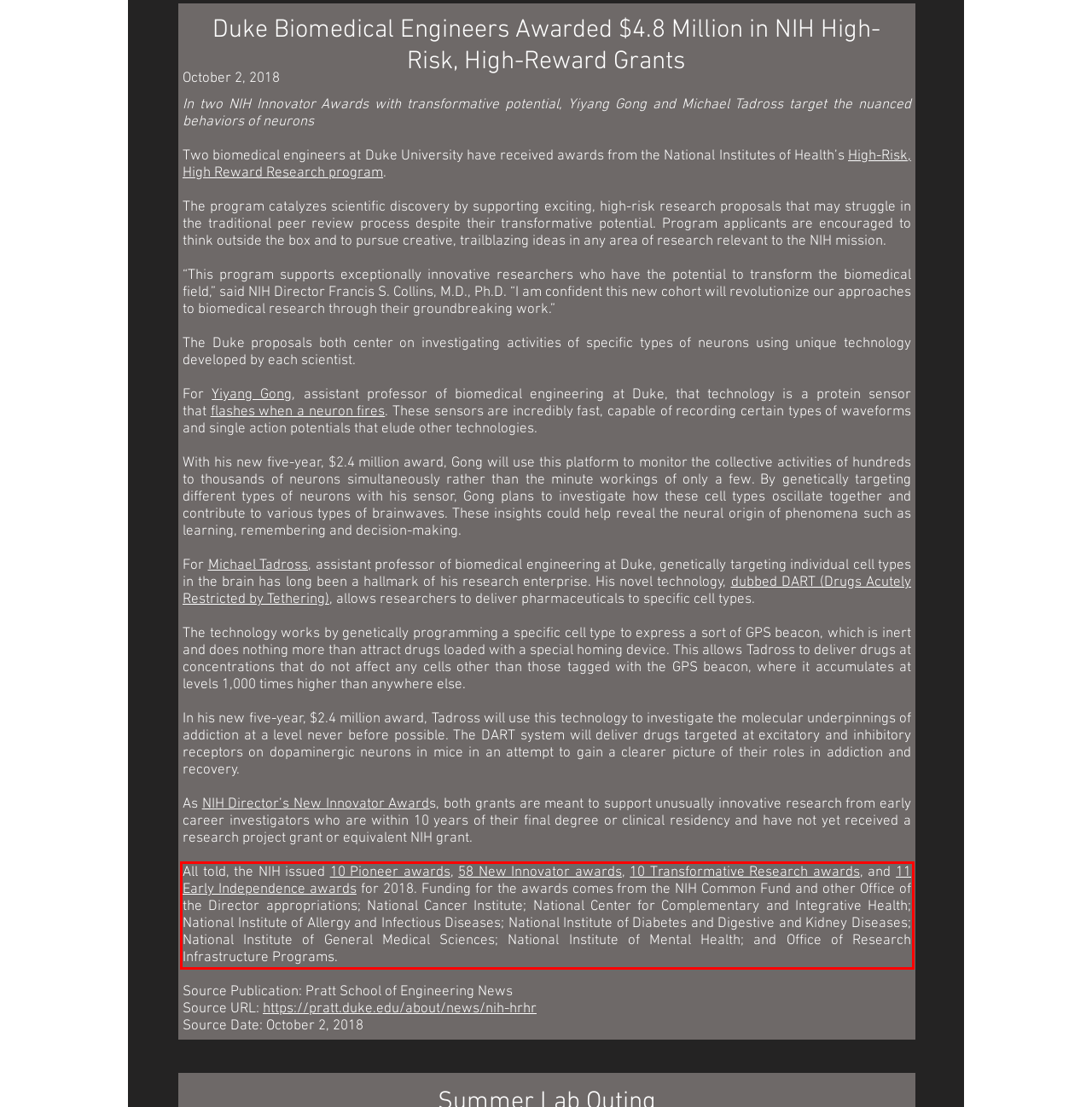Inspect the webpage screenshot that has a red bounding box and use OCR technology to read and display the text inside the red bounding box.

All told, the NIH issued 10 Pioneer awards, 58 New Innovator awards, 10 Transformative Research awards, and 11 Early Independence awards for 2018. Funding for the awards comes from the NIH Common Fund and other Office of the Director appropriations; National Cancer Institute; National Center for Complementary and Integrative Health; National Institute of Allergy and Infectious Diseases; National Institute of Diabetes and Digestive and Kidney Diseases; National Institute of General Medical Sciences; National Institute of Mental Health; and Office of Research Infrastructure Programs.